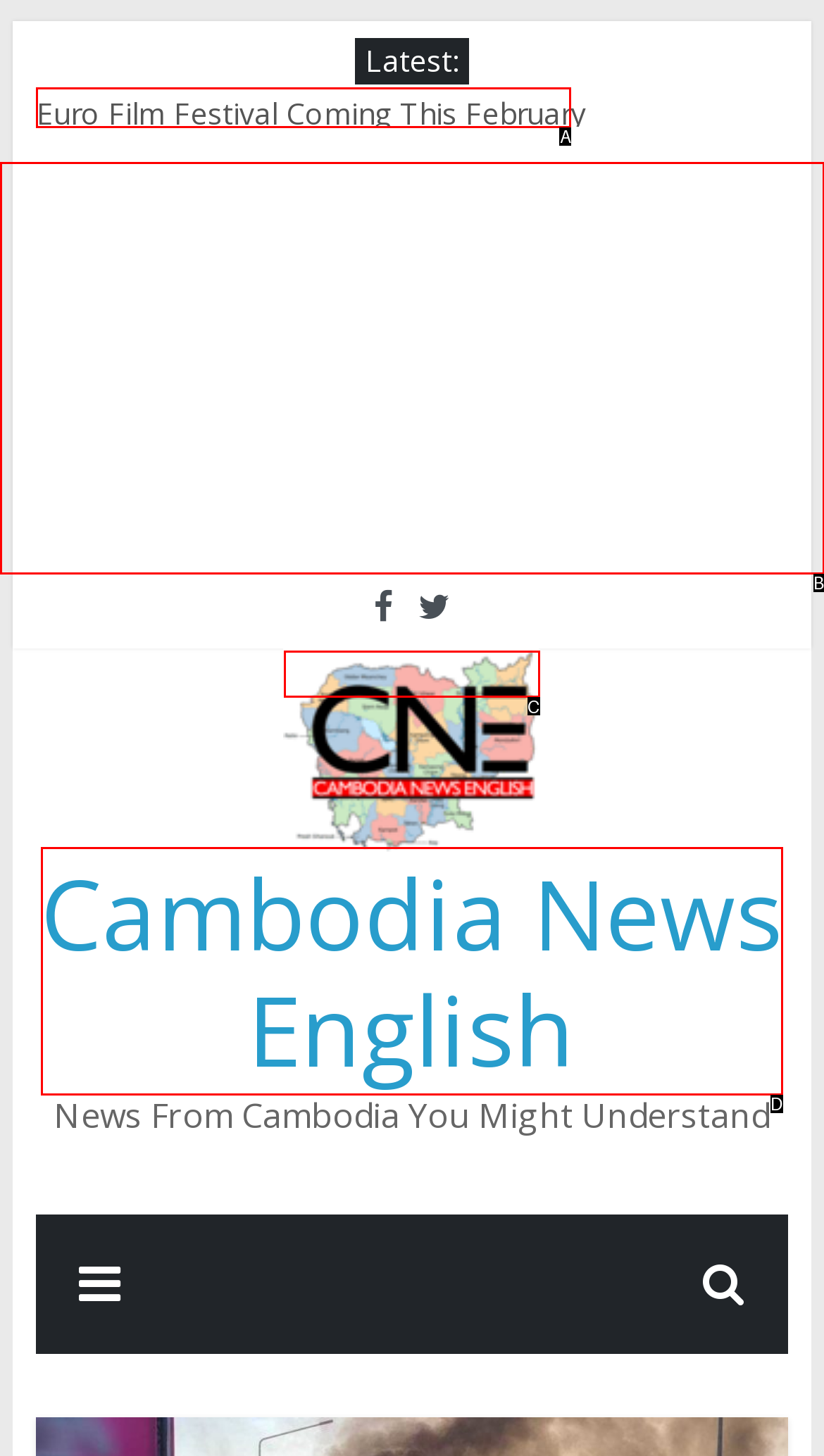From the available choices, determine which HTML element fits this description: Driveways Respond with the correct letter.

None